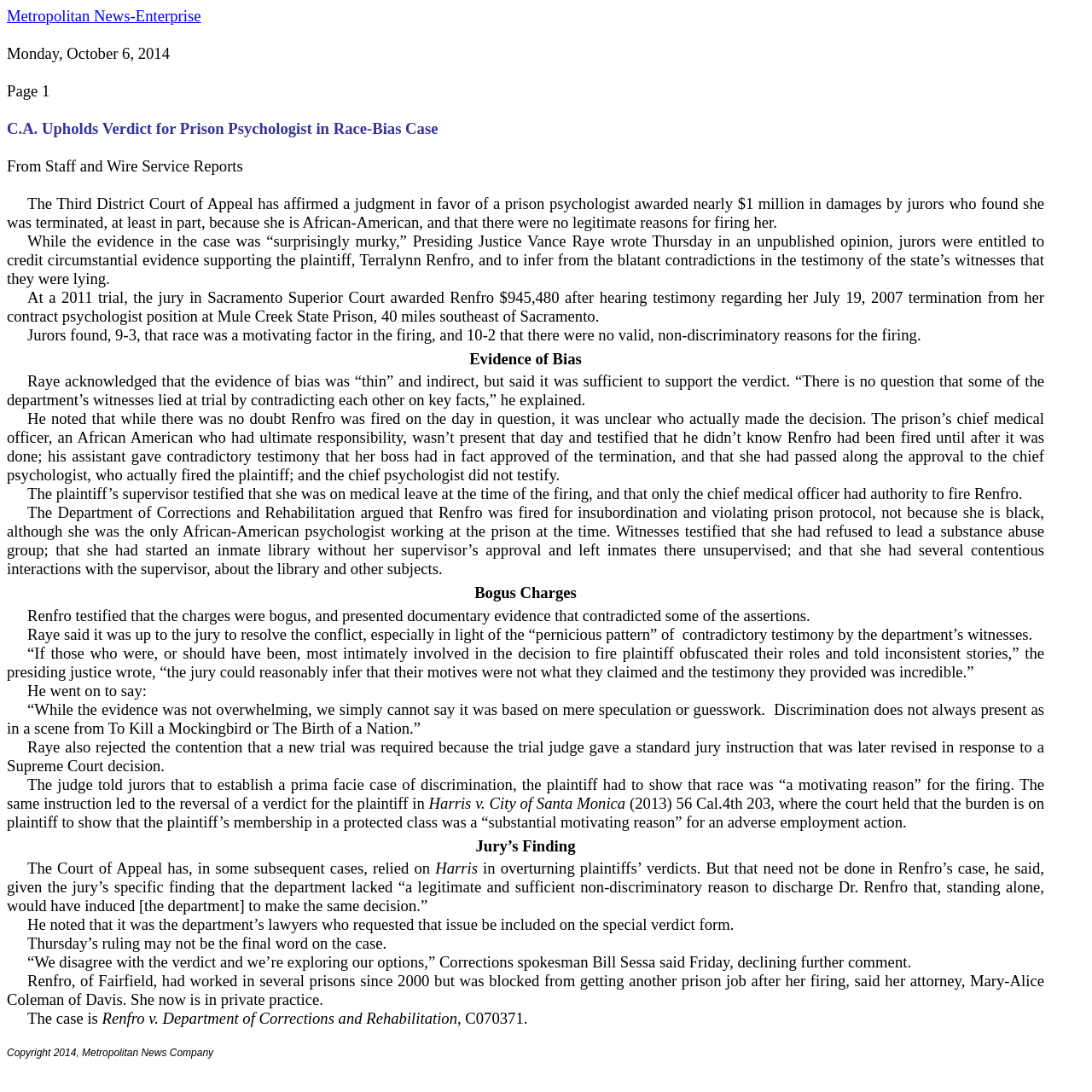What is the date of the article?
Observe the image and answer the question with a one-word or short phrase response.

Monday, October 6, 2014